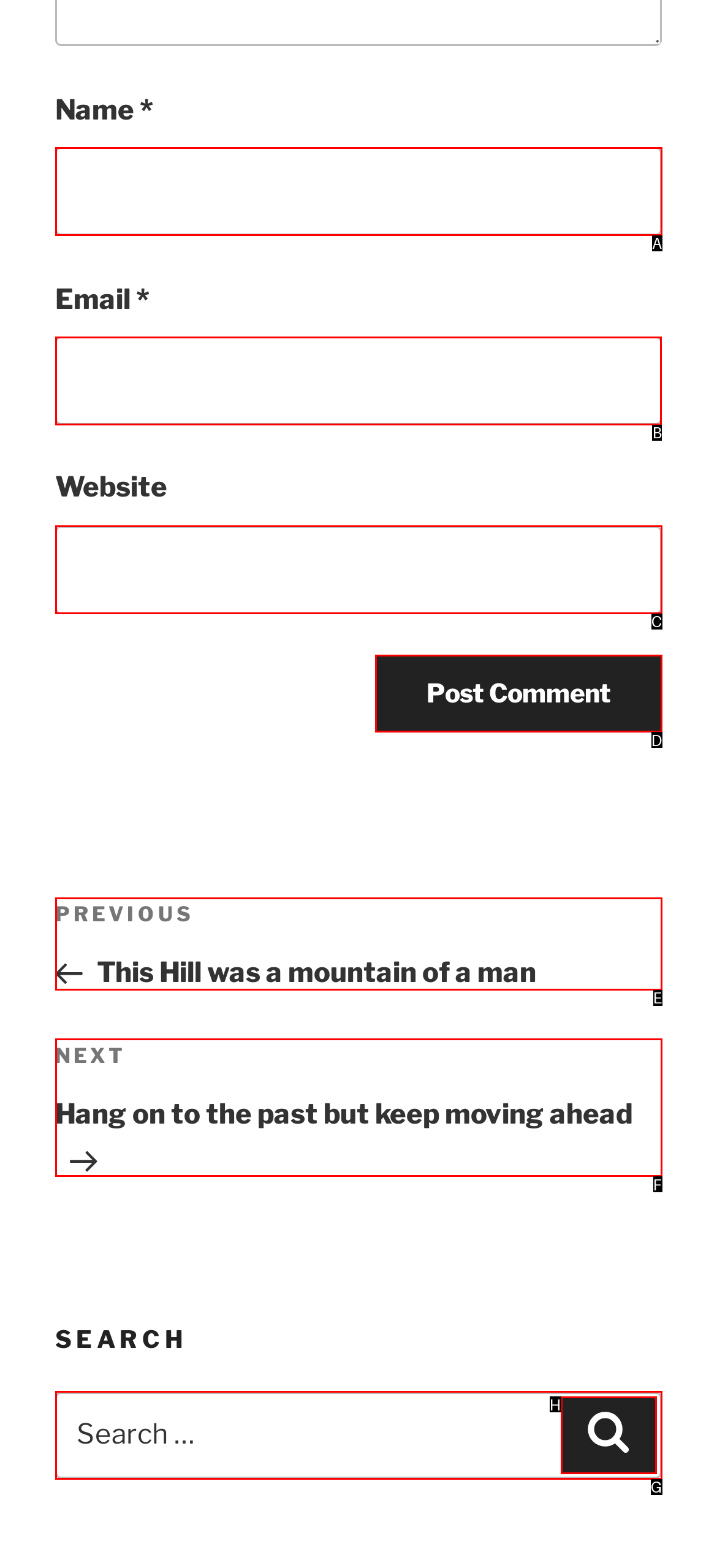Determine the letter of the UI element that you need to click to perform the task: Input your email.
Provide your answer with the appropriate option's letter.

B